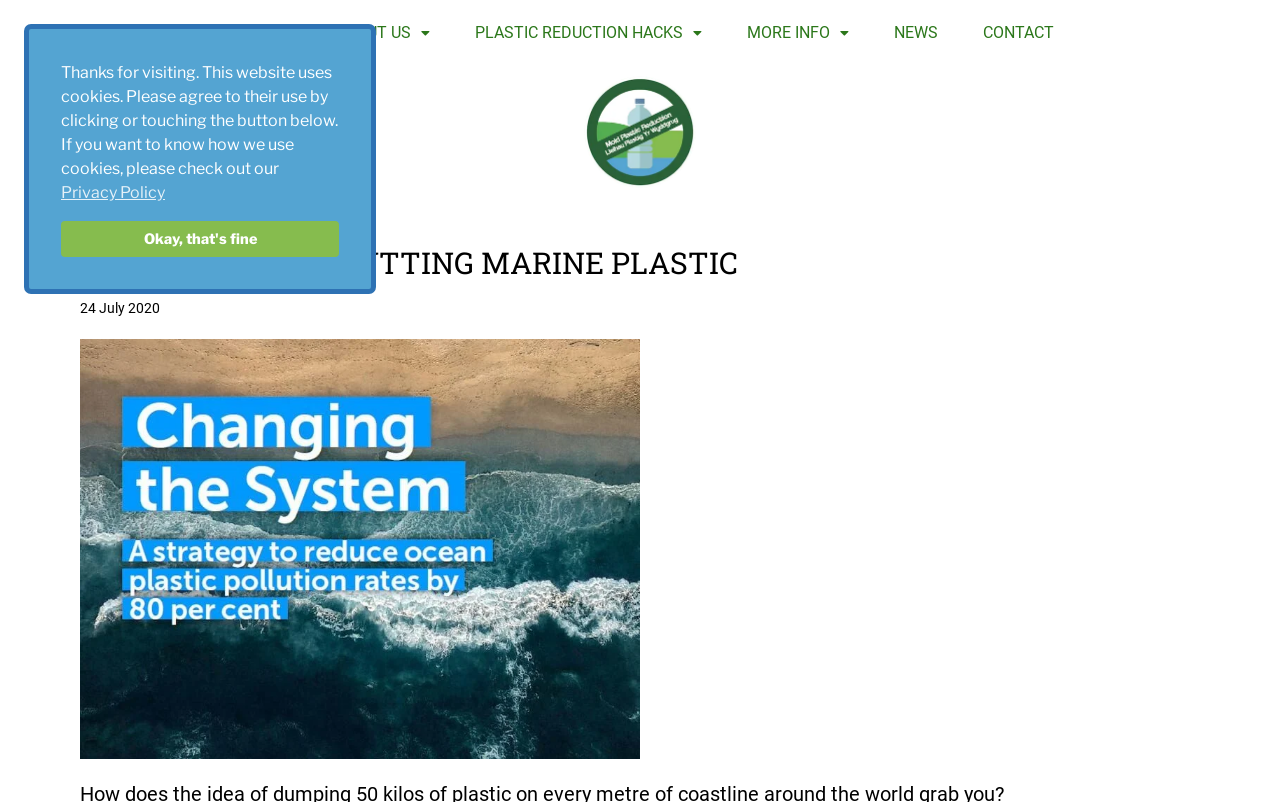Find the main header of the webpage and produce its text content.

A STRATEGY FOR CUTTING MARINE PLASTIC